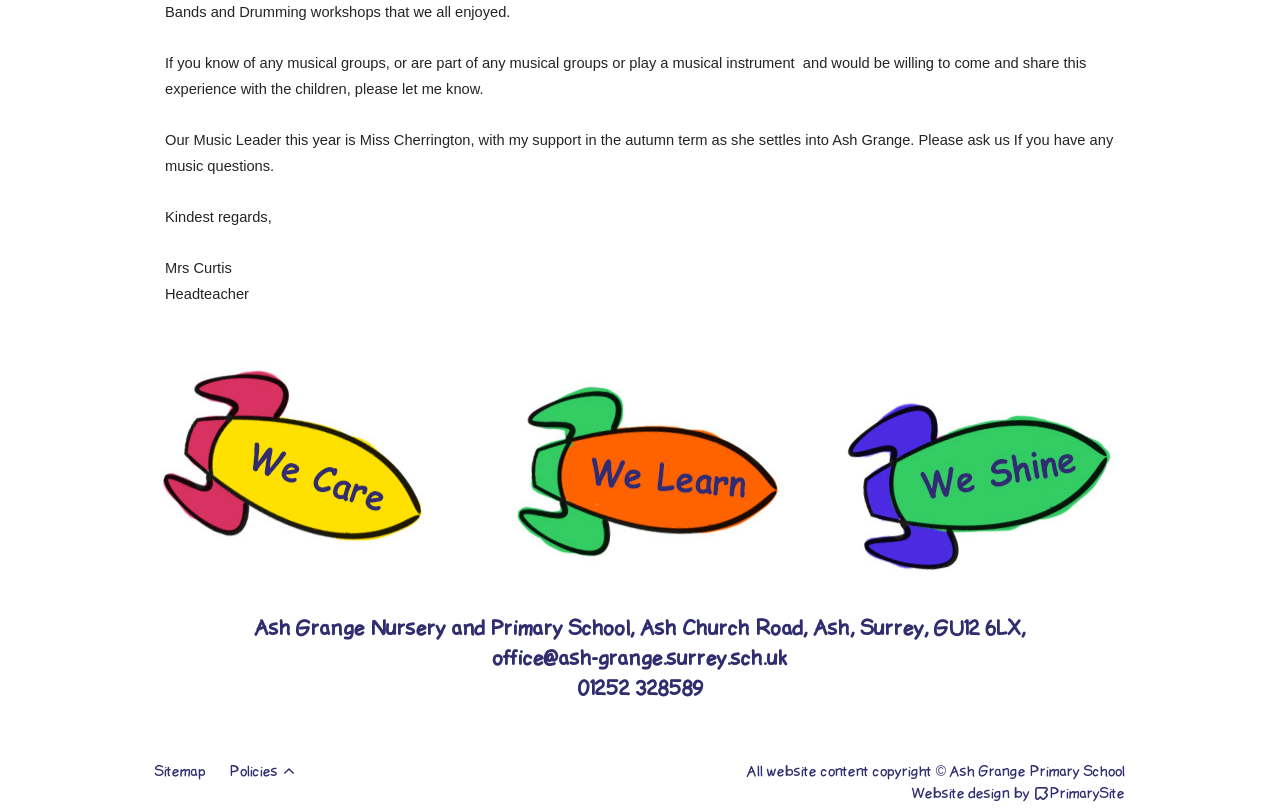Please determine the bounding box coordinates for the UI element described here. Use the format (top-left x, top-left y, bottom-right x, bottom-right y) with values bounded between 0 and 1: Website design byAPrimarySite

[0.712, 0.969, 0.879, 0.989]